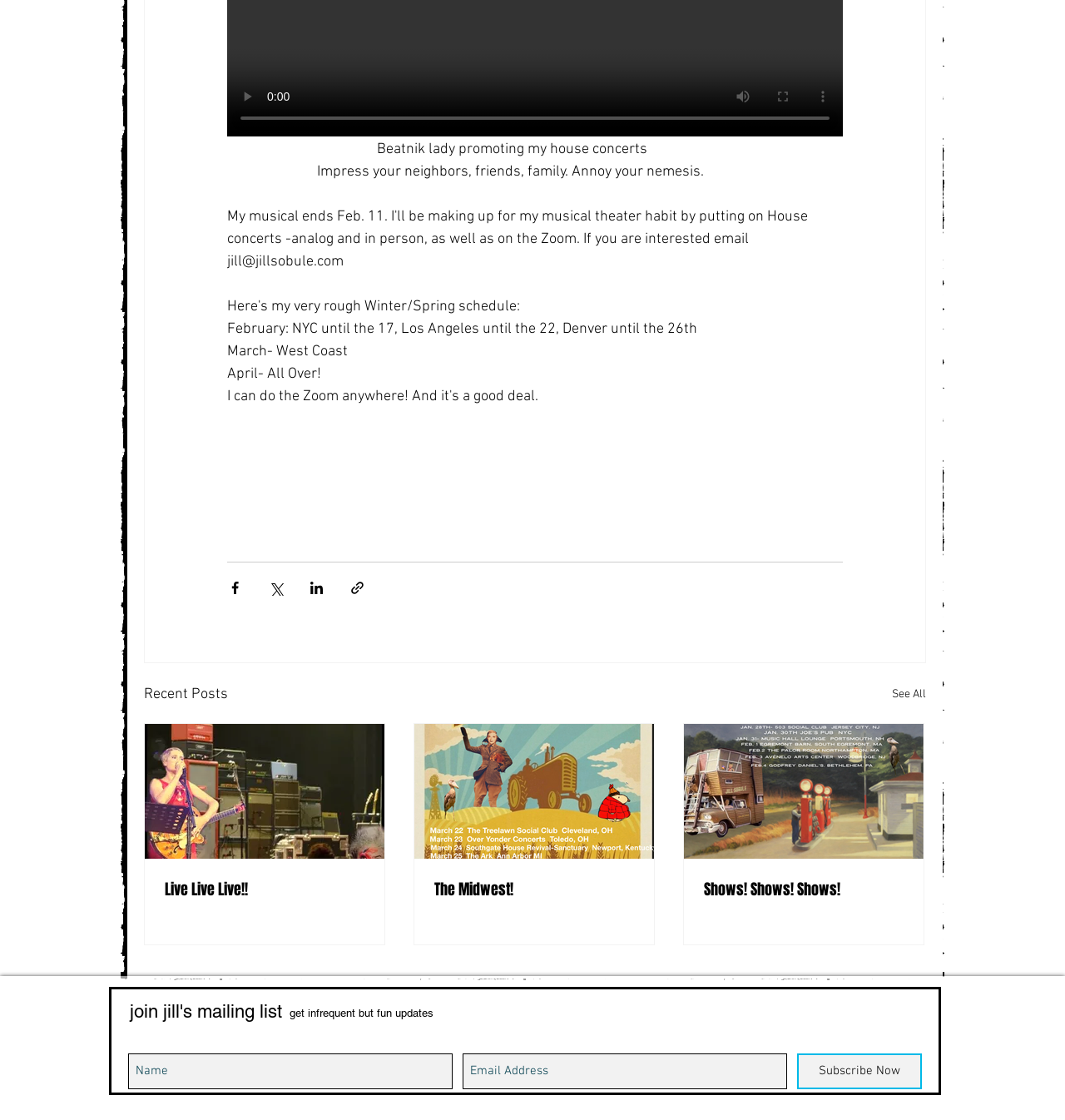For the element described, predict the bounding box coordinates as (top-left x, top-left y, bottom-right x, bottom-right y). All values should be between 0 and 1. Element description: parent_node: Live Live Live!!

[0.136, 0.646, 0.361, 0.767]